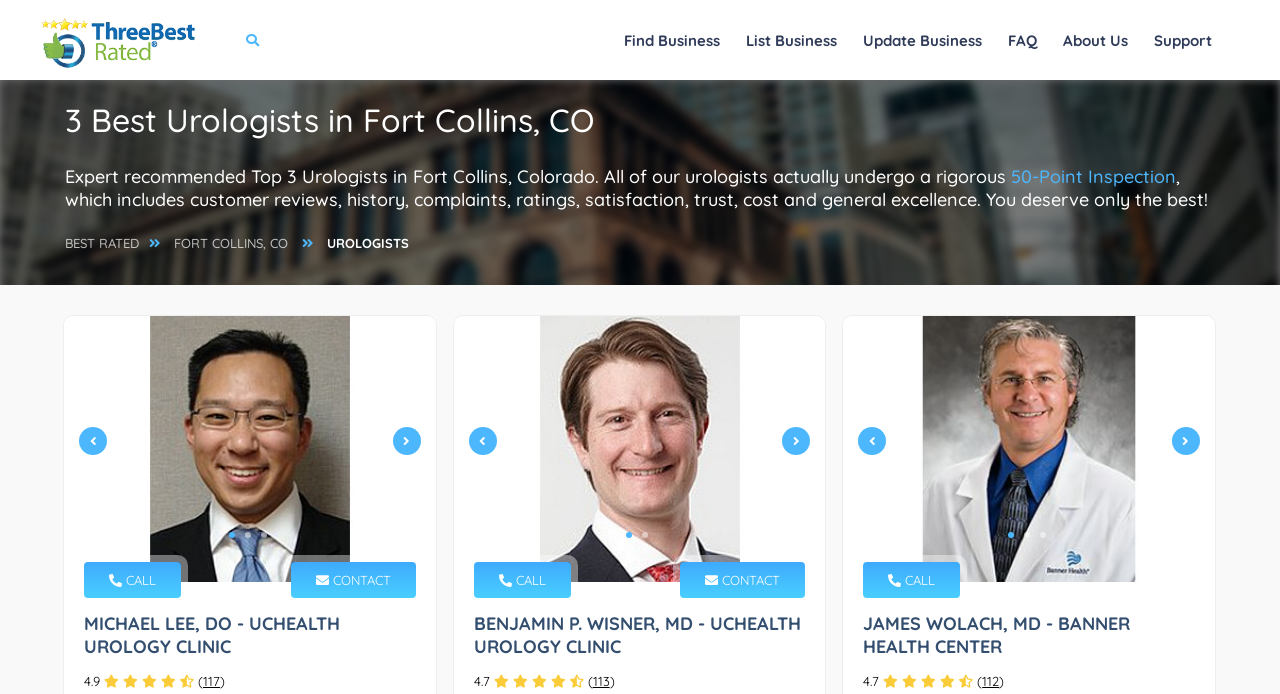Locate the bounding box coordinates of the element that should be clicked to fulfill the instruction: "visit the BLOG page".

None